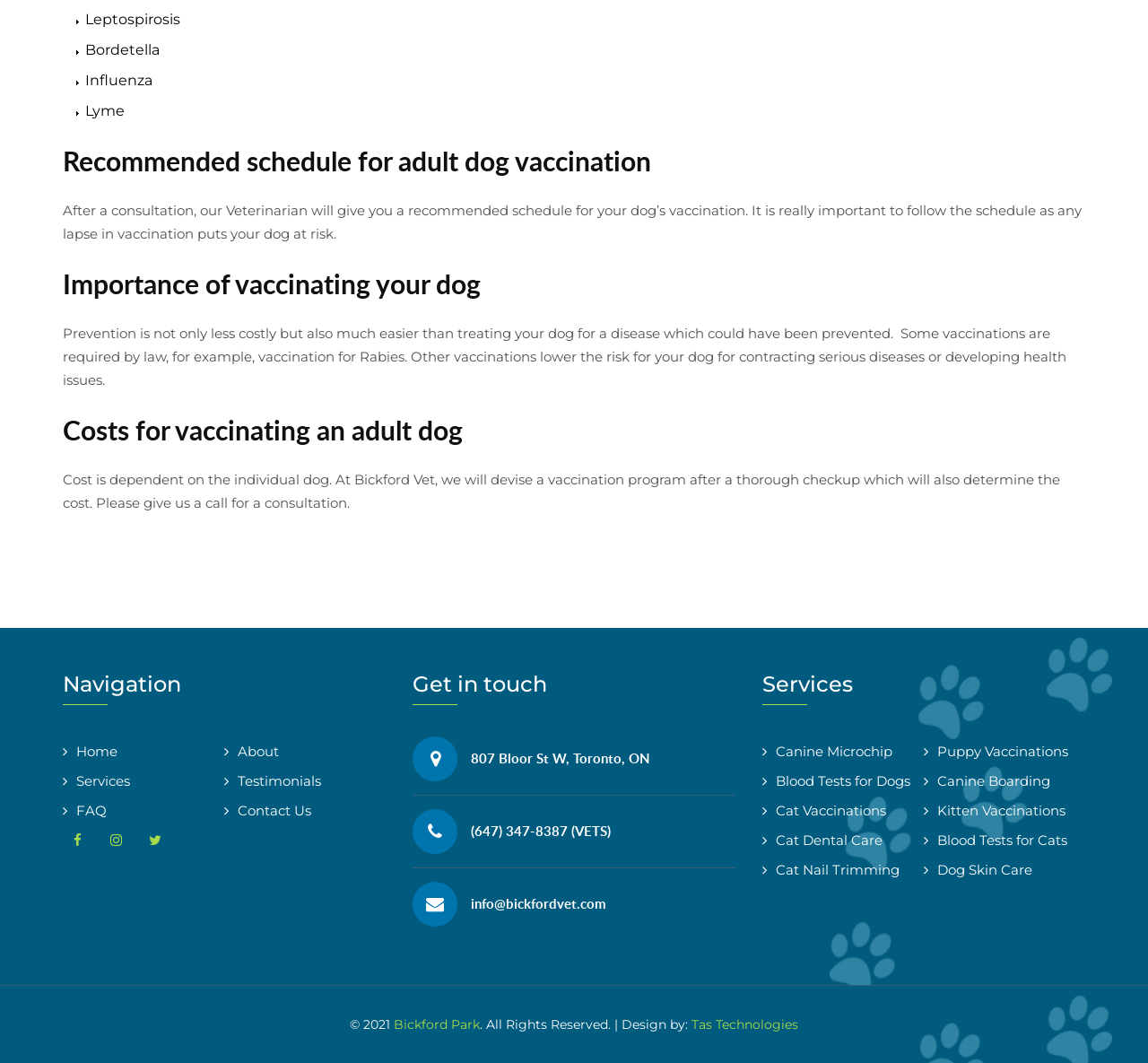Identify the bounding box coordinates of the element to click to follow this instruction: 'Learn more about Canine Microchip'. Ensure the coordinates are four float values between 0 and 1, provided as [left, top, right, bottom].

[0.664, 0.693, 0.777, 0.721]